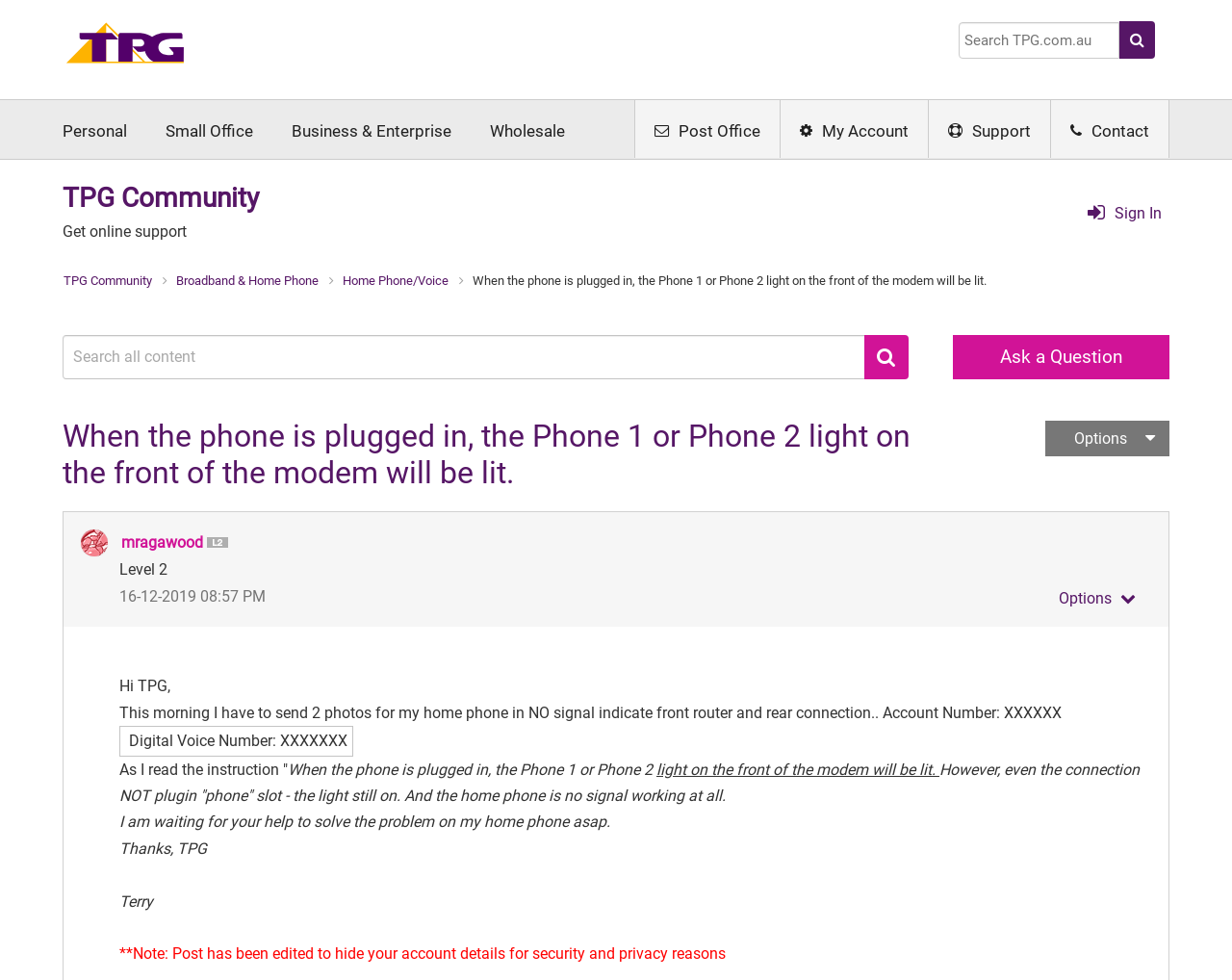Provide the bounding box coordinates for the UI element described in this sentence: "Broadband & Home Phone". The coordinates should be four float values between 0 and 1, i.e., [left, top, right, bottom].

[0.141, 0.279, 0.261, 0.293]